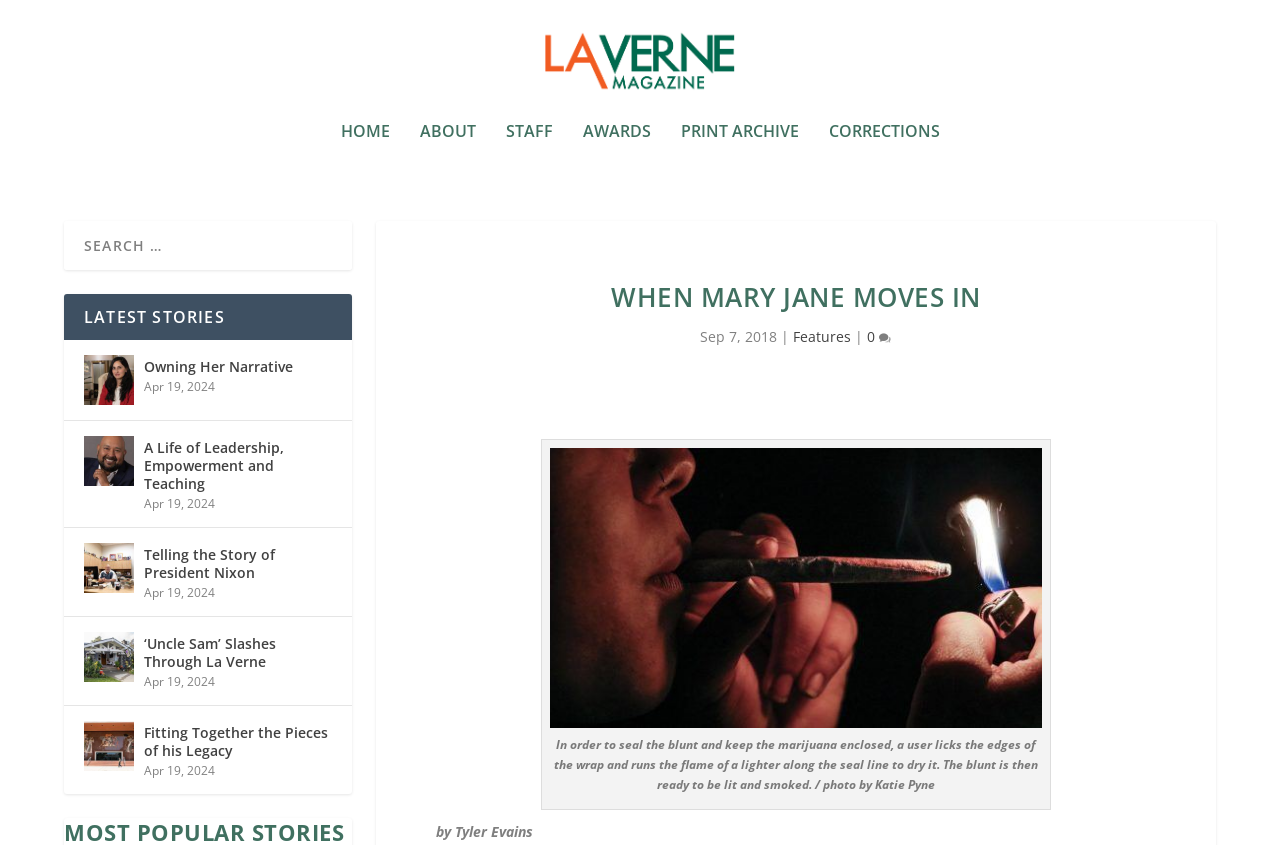Please answer the following query using a single word or phrase: 
What is the name of the magazine?

La Verne Magazine